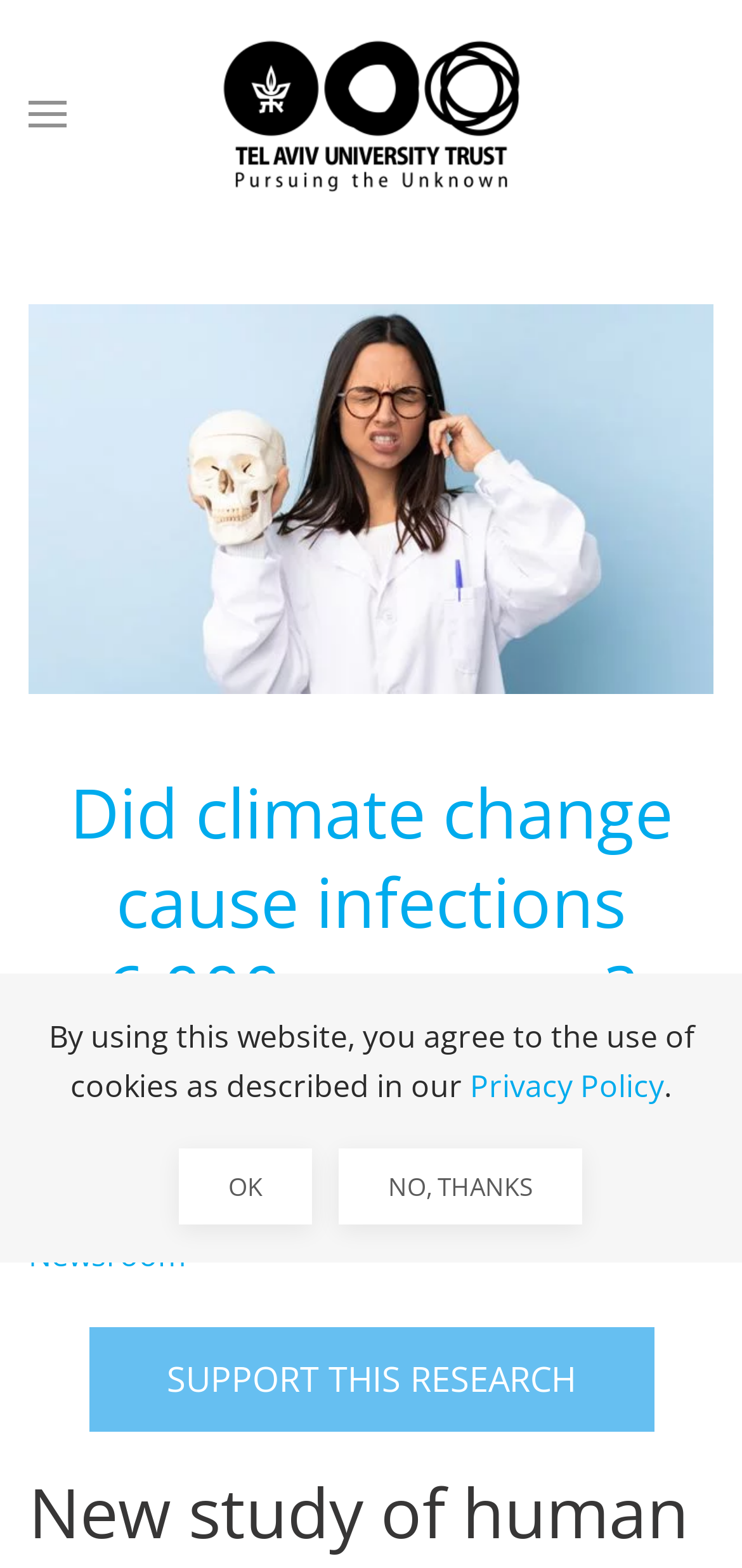Identify the bounding box coordinates for the UI element described as: "Medicine & Health".

[0.405, 0.756, 0.759, 0.782]